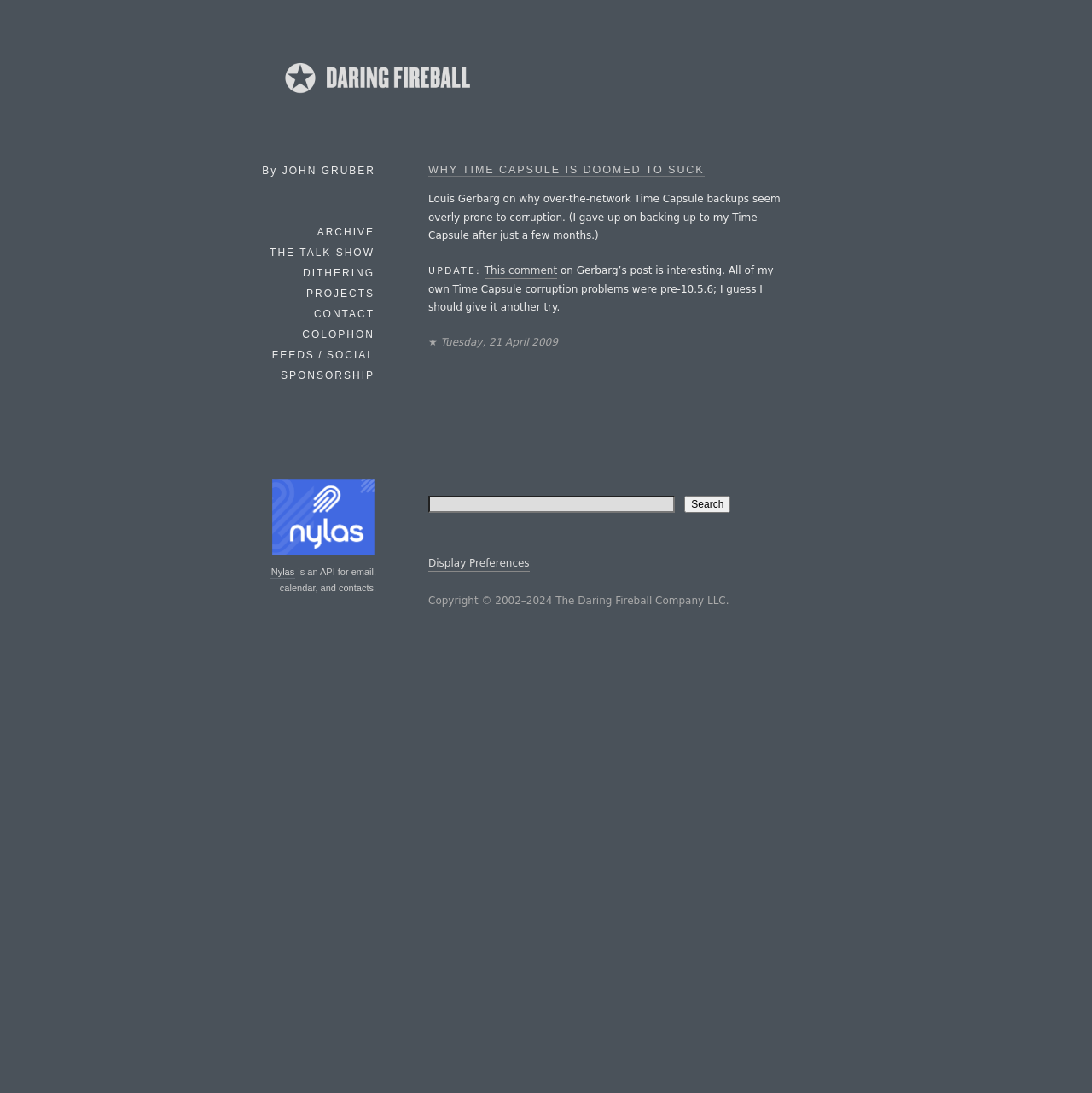Please determine the bounding box coordinates for the element that should be clicked to follow these instructions: "View 'RELATED ARTICLES MORE FROM AUTHOR'".

None